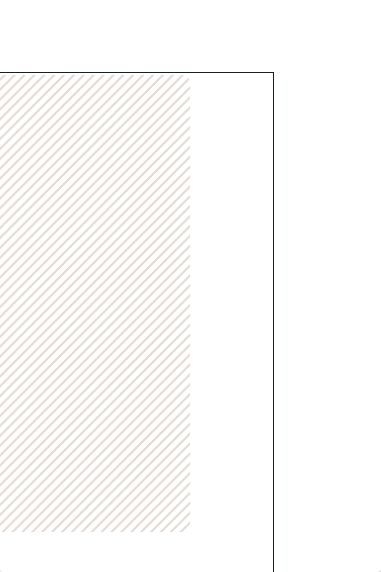What is the purpose of the image in the layout?
From the screenshot, provide a brief answer in one word or phrase.

To reinforce messages